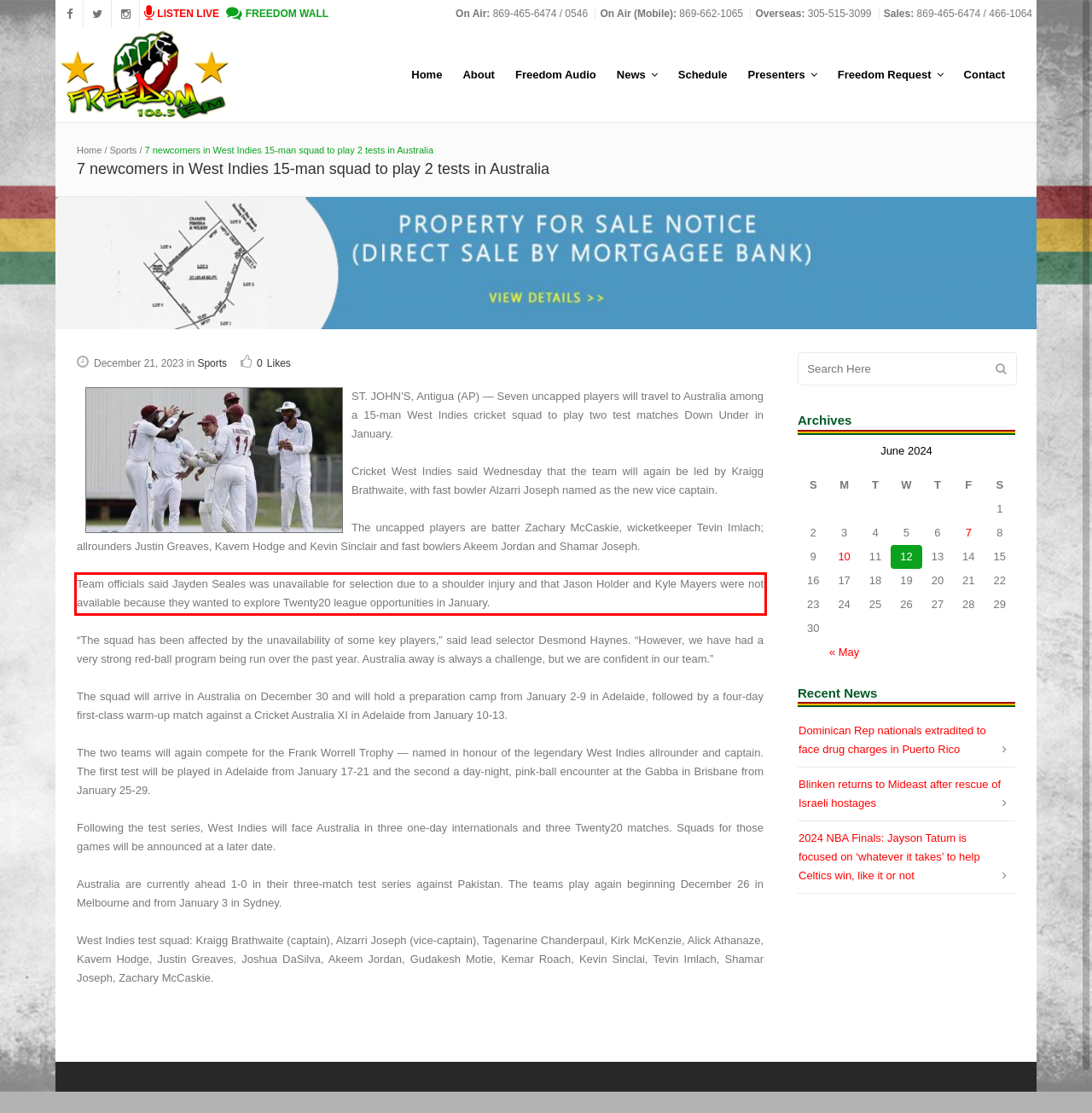Please extract the text content from the UI element enclosed by the red rectangle in the screenshot.

Team officials said Jayden Seales was unavailable for selection due to a shoulder injury and that Jason Holder and Kyle Mayers were not available because they wanted to explore Twenty20 league opportunities in January.